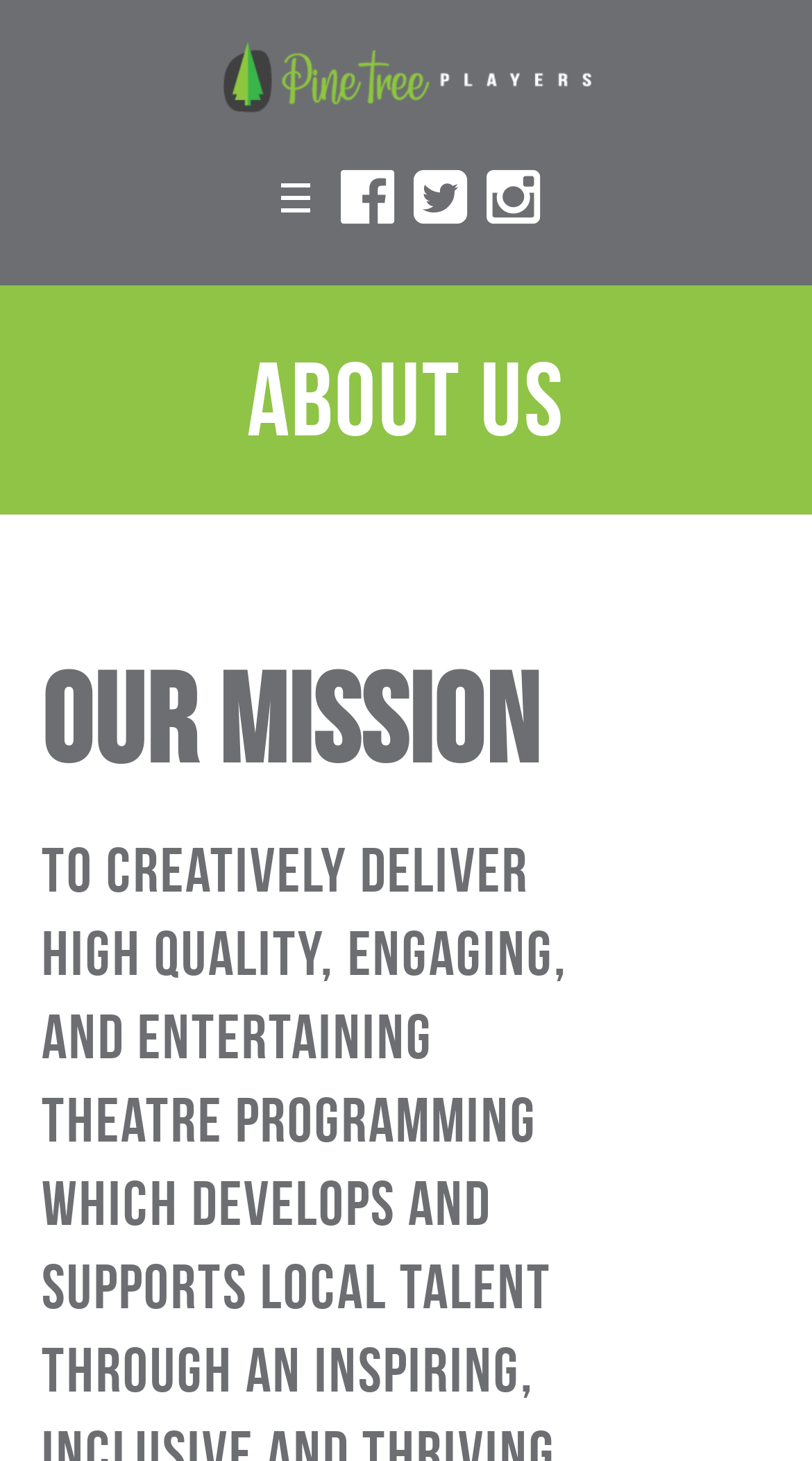Provide a brief response using a word or short phrase to this question:
How many social media links are present?

3